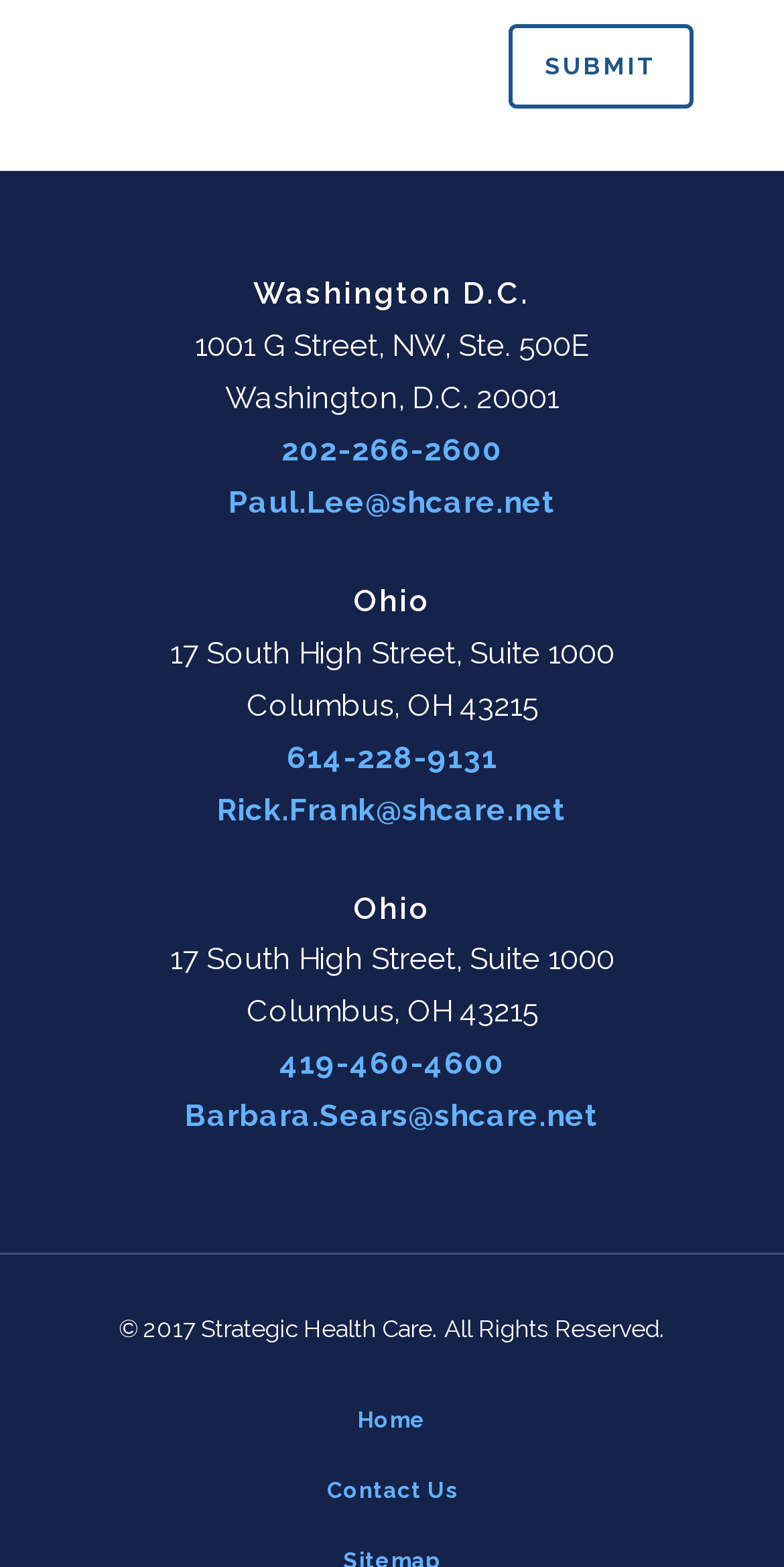Identify the bounding box coordinates necessary to click and complete the given instruction: "Email Paul.Lee@shcare.net".

[0.291, 0.309, 0.709, 0.332]